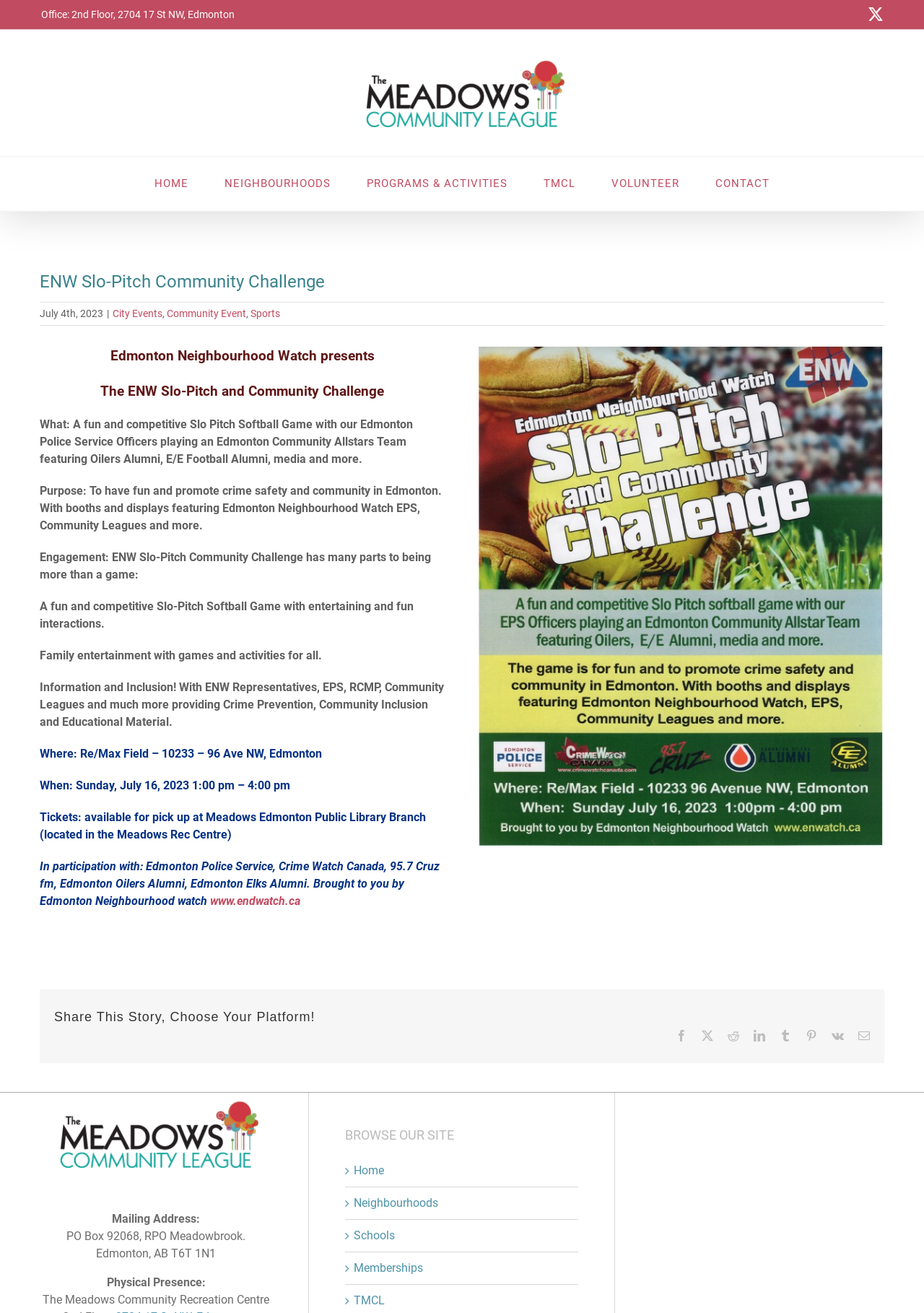Based on the image, please elaborate on the answer to the following question:
What is the name of the community league?

I found the answer by looking at the logo image with the text 'The Meadows Community League' which is located at the top of the webpage.